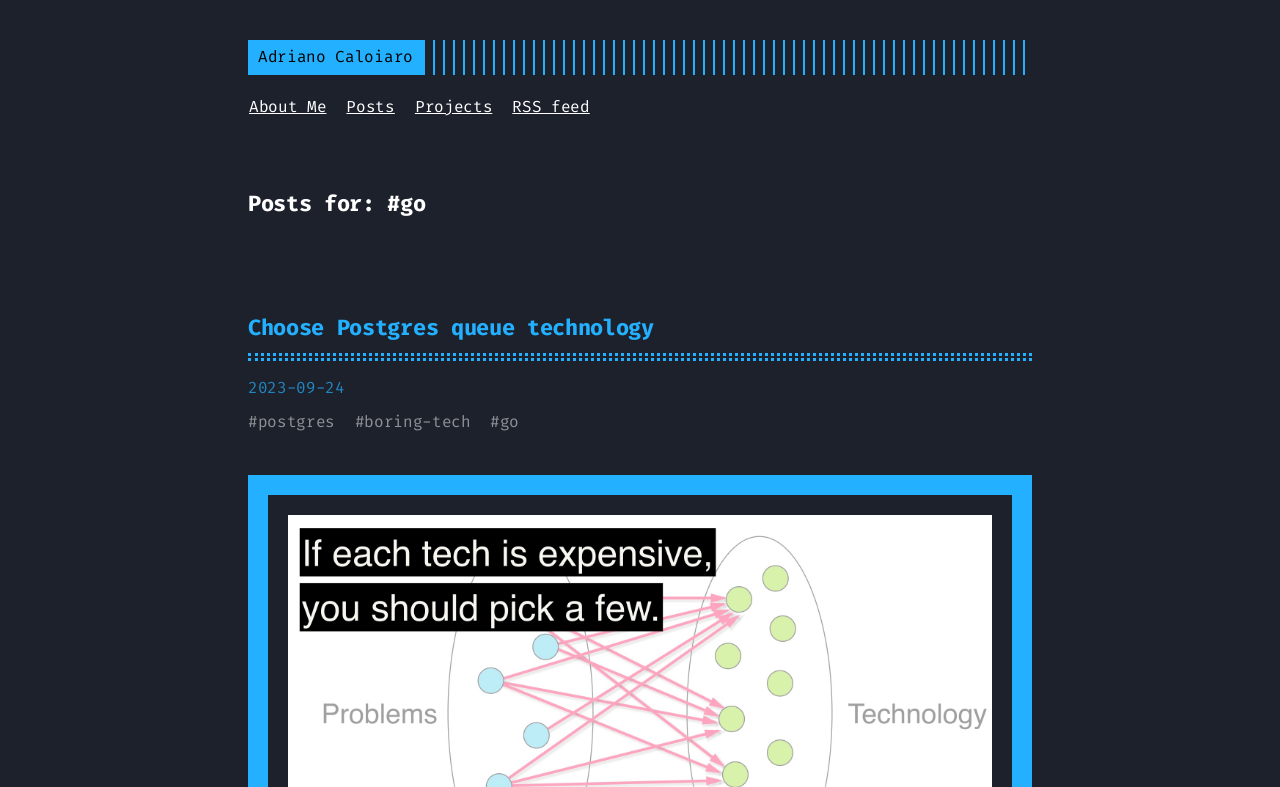Specify the bounding box coordinates of the element's region that should be clicked to achieve the following instruction: "go to Adriano Caloiaro's homepage". The bounding box coordinates consist of four float numbers between 0 and 1, in the format [left, top, right, bottom].

[0.194, 0.051, 0.33, 0.095]